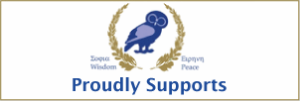Provide your answer in a single word or phrase: 
What do the olive branches symbolize?

Peace